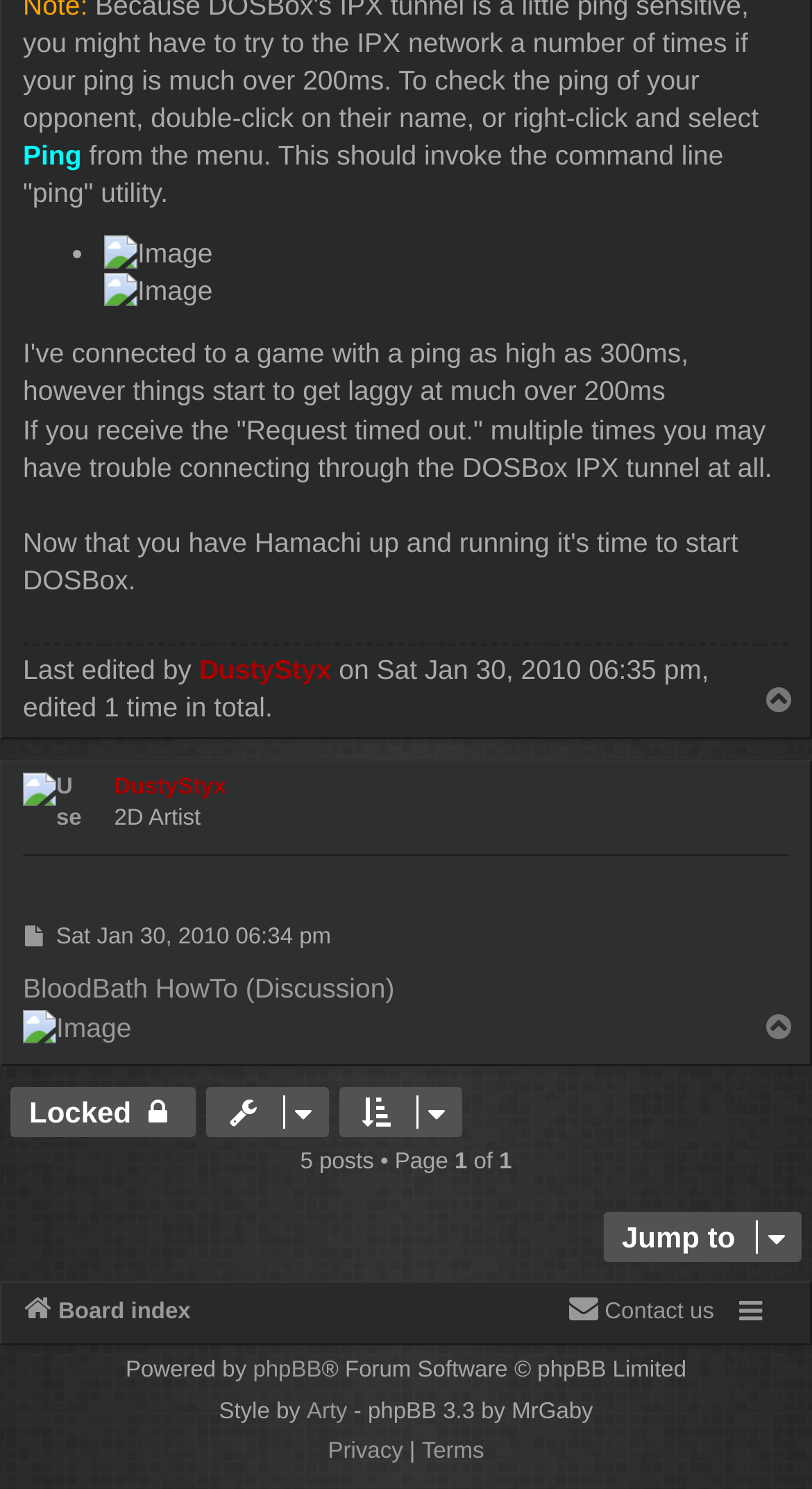Using the information from the screenshot, answer the following question thoroughly:
What is the occupation of the user DustyStyx?

I found the answer by looking at the description list which shows the user avatar and the occupation of the user DustyStyx, which is 2D Artist.